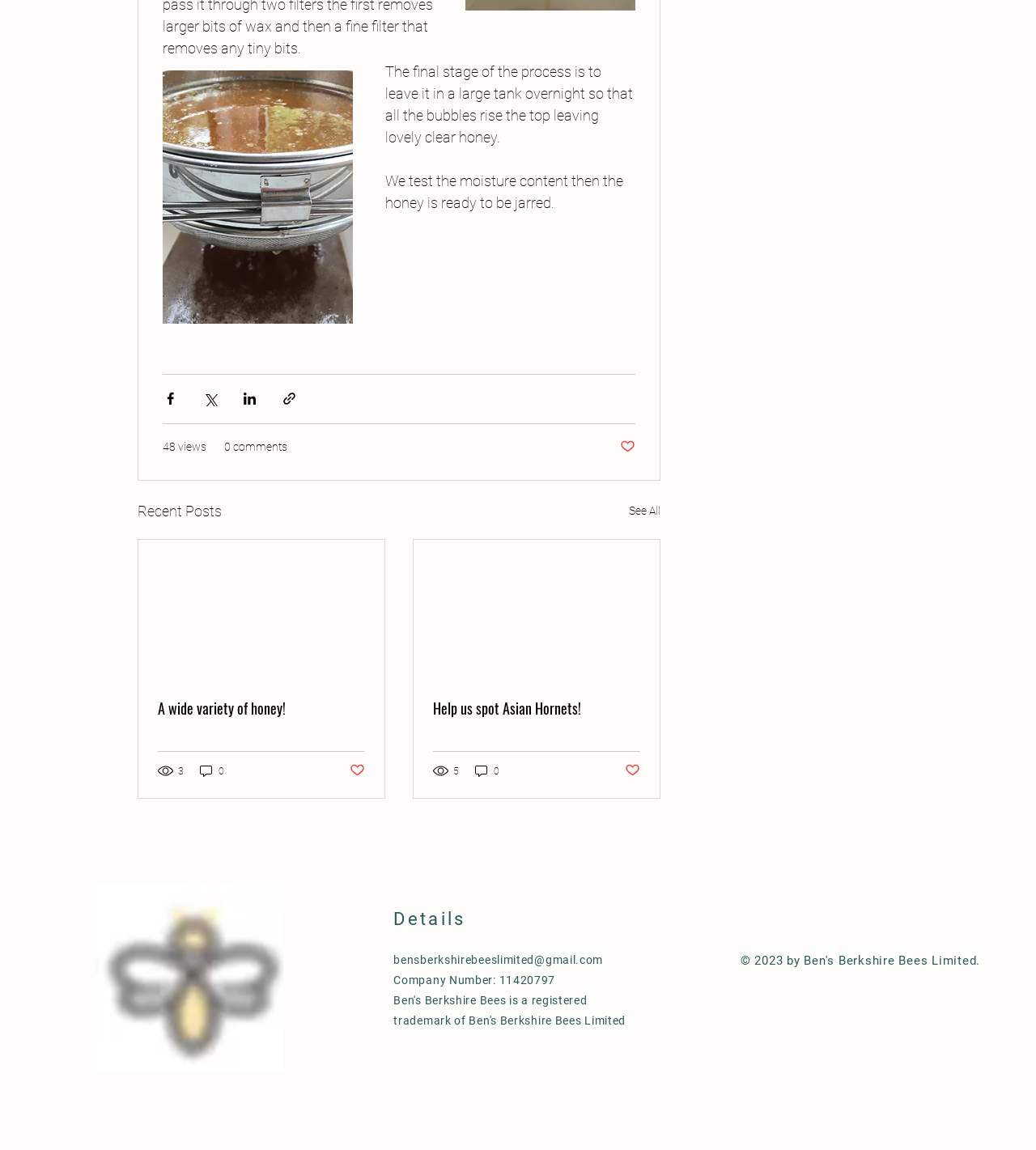How many views does the first article have?
Offer a detailed and full explanation in response to the question.

The webpage has multiple articles, and the first article has a generic element with ID 581, which says '3 views'. This indicates that the first article has 3 views.